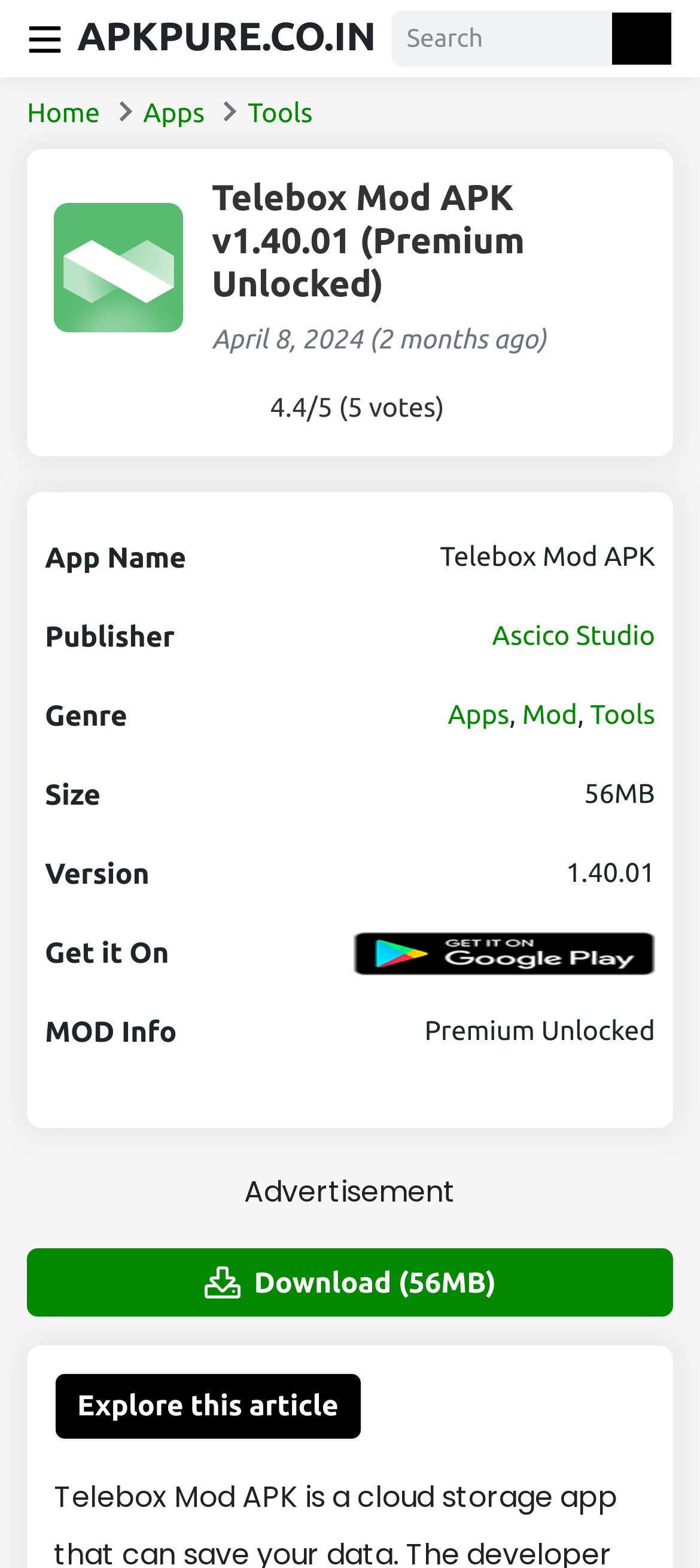Please find the bounding box coordinates of the clickable region needed to complete the following instruction: "Search for something". The bounding box coordinates must consist of four float numbers between 0 and 1, i.e., [left, top, right, bottom].

[0.558, 0.007, 0.874, 0.042]